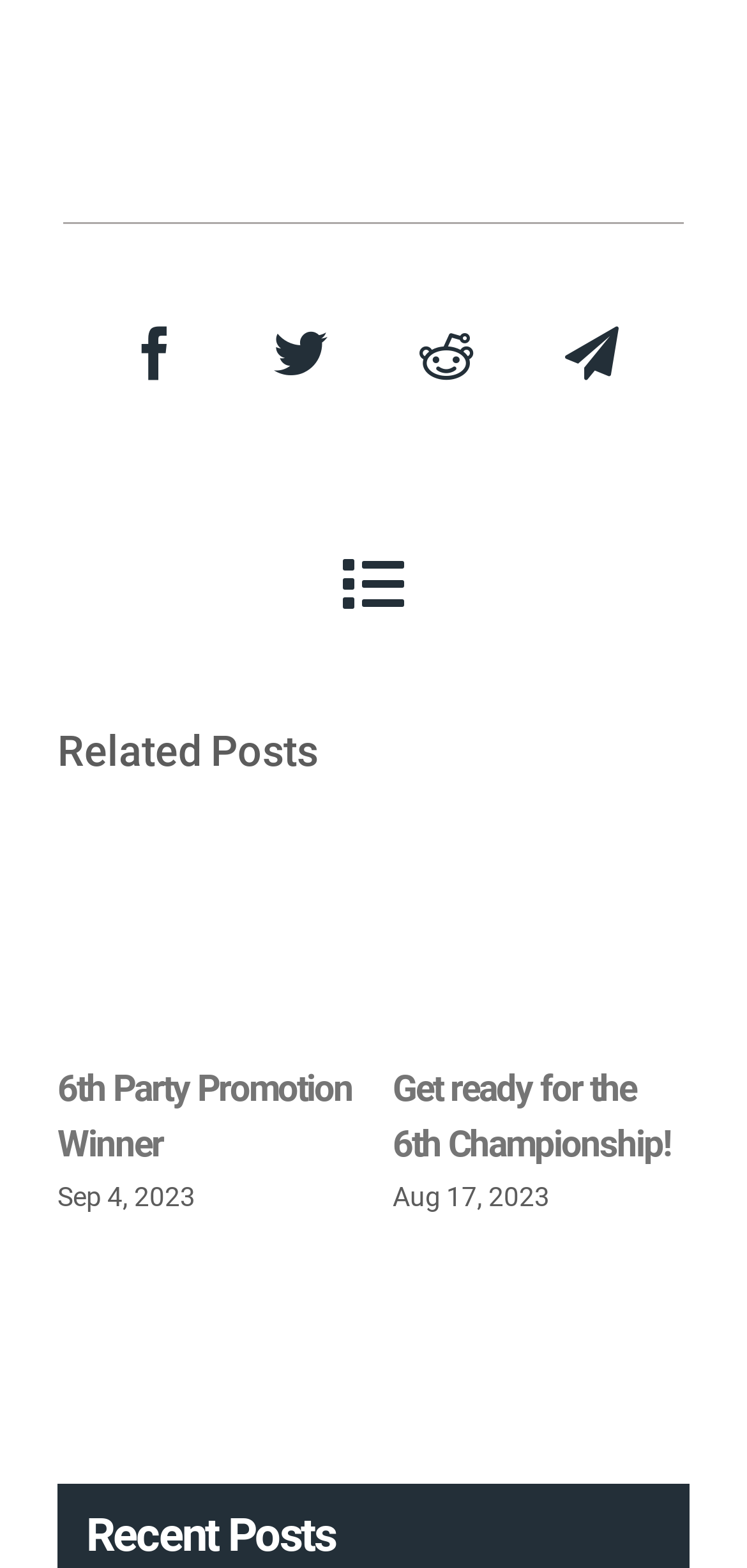Examine the image carefully and respond to the question with a detailed answer: 
What is the purpose of the links in the related posts section?

The links in the related posts section, such as 'Black Friday promotion is here!' and '7th Party Promotion Winner', are likely used to access the corresponding posts or articles, allowing users to read more about the topics.